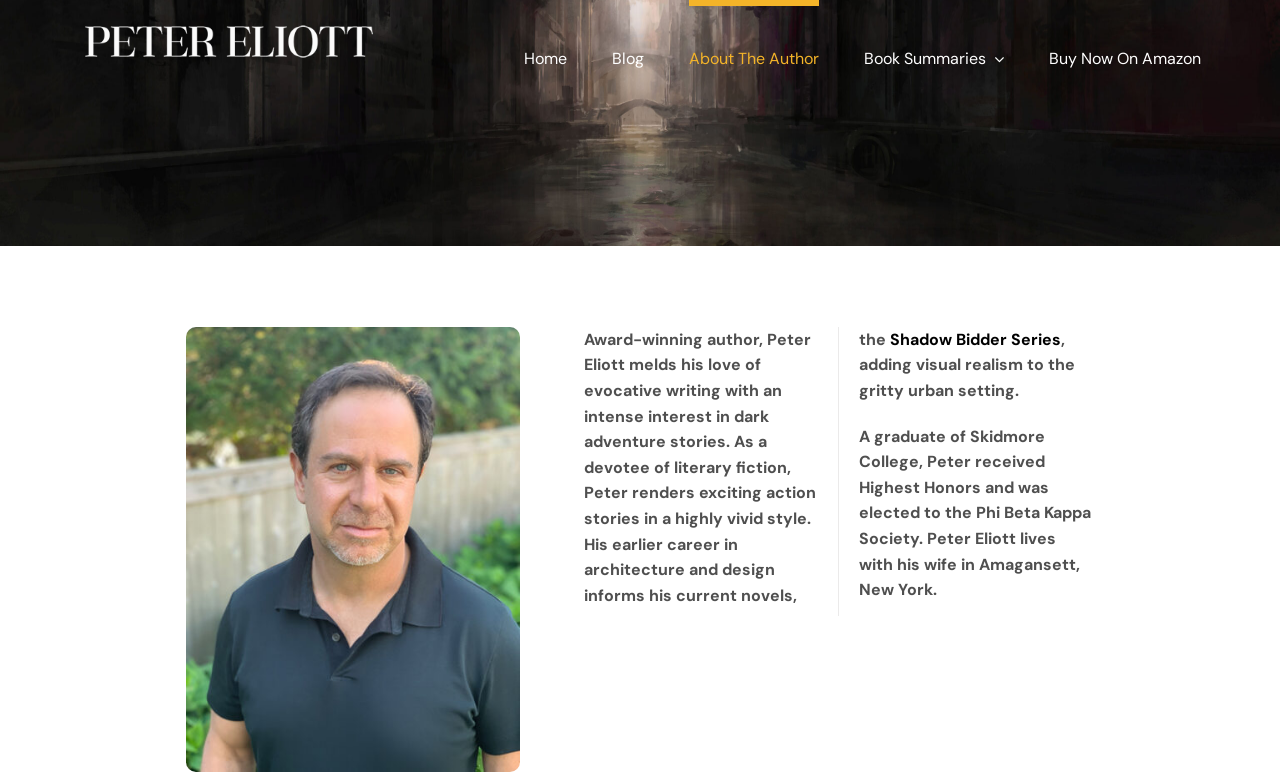What is the author's name?
Examine the webpage screenshot and provide an in-depth answer to the question.

The author's name is mentioned in the image description 'peter eliott - peter eliott's shadow bidder books the bidder shadows series of books the bidder shadows books' and also in the static text 'Award-winning author, Peter Eliott melds his love of evocative writing with an intense interest in dark adventure stories.'